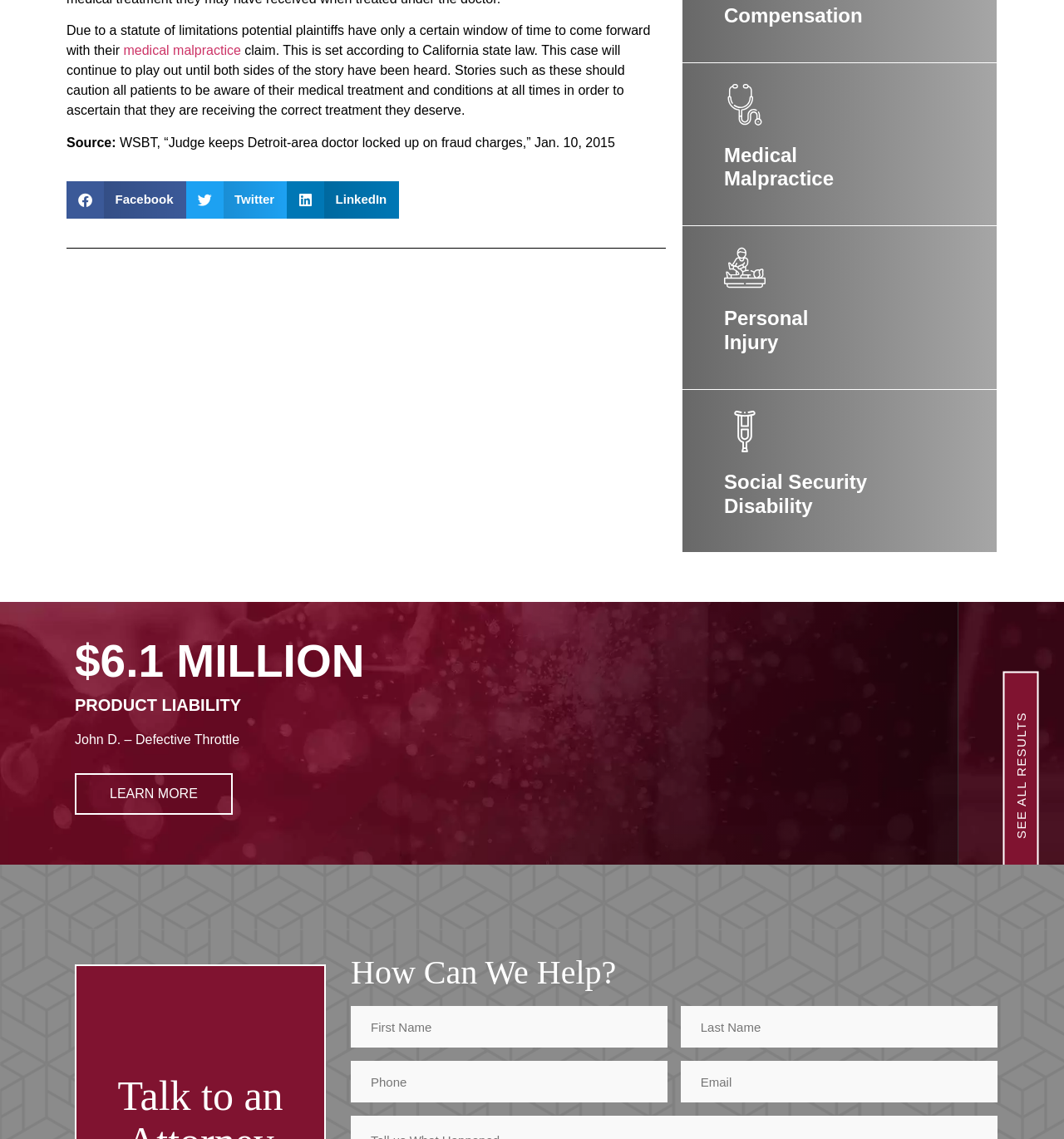What is the category of the 'PRODUCT LIABILITY' section?
Observe the image and answer the question with a one-word or short phrase response.

Defective Throttle